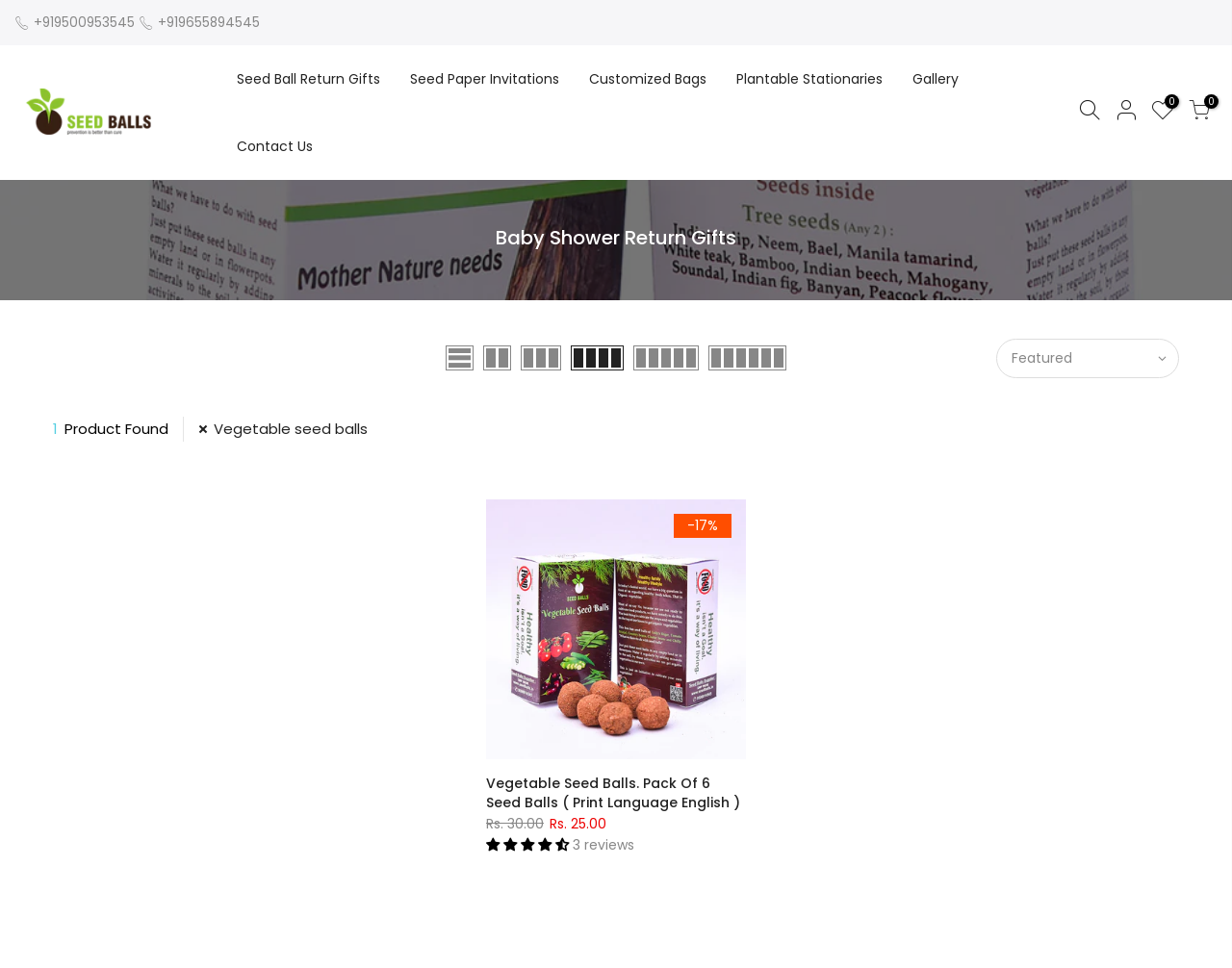Refer to the image and provide an in-depth answer to the question: 
How many reviews does the product have?

The number of reviews is mentioned in the StaticText element with ID 2352, which has a bounding box with coordinates [0.465, 0.863, 0.515, 0.883]. The text content of this element is '3 reviews'.